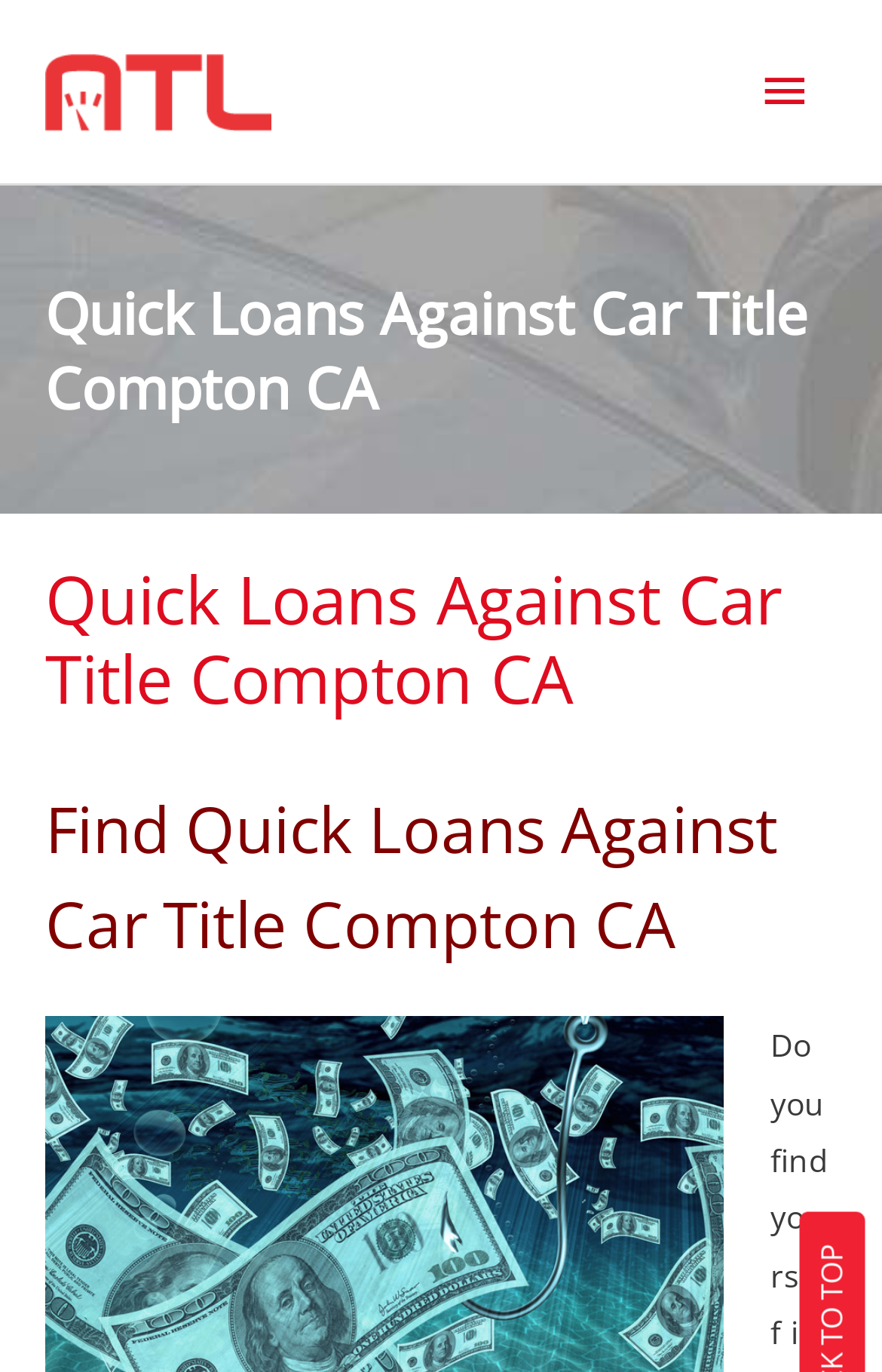Generate the text content of the main headline of the webpage.

Quick Loans Against Car Title Compton CA